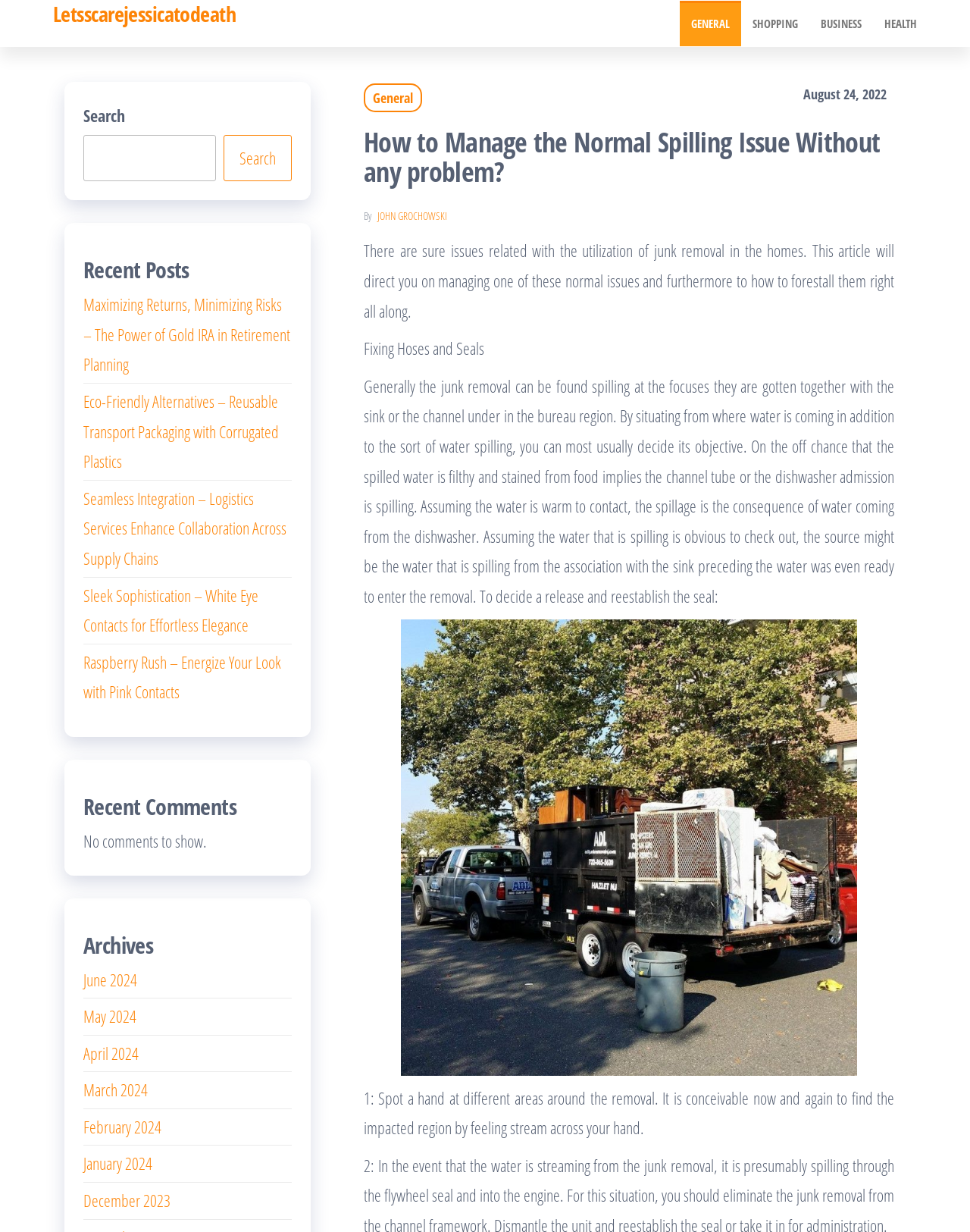What is the date of the article?
Using the information from the image, give a concise answer in one word or a short phrase.

August 24, 2022